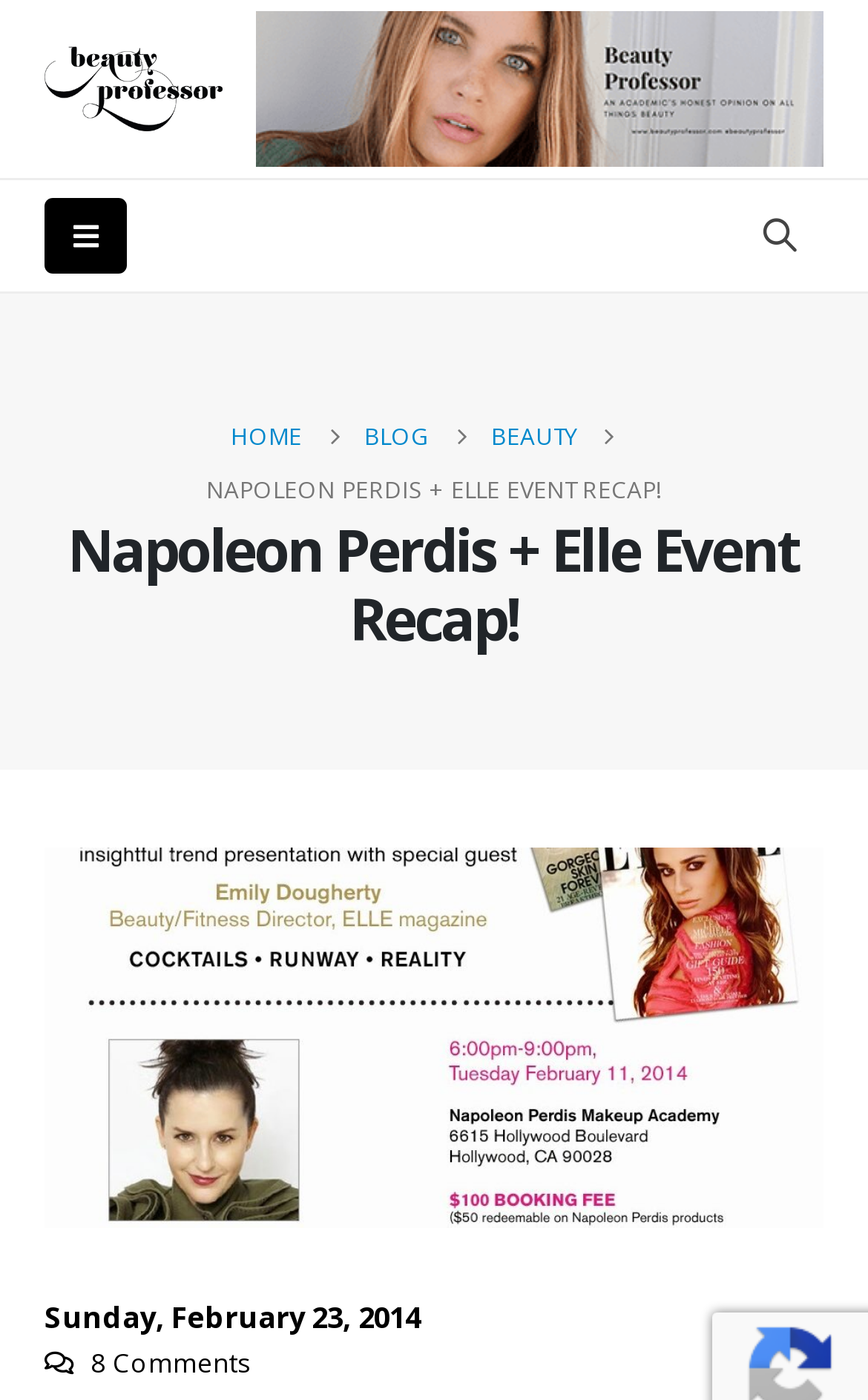Please reply with a single word or brief phrase to the question: 
How many comments are there on this post?

8